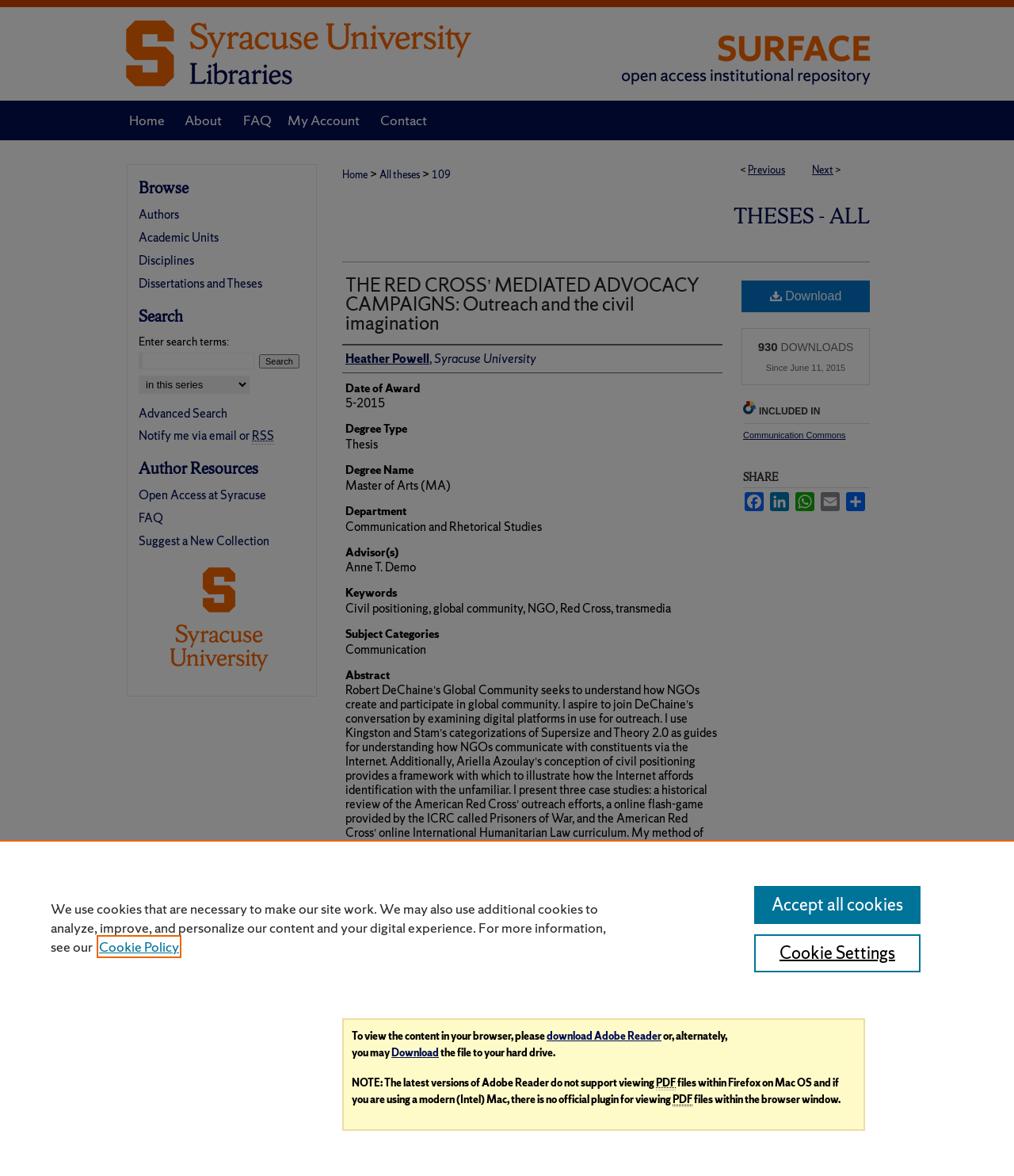Locate the bounding box coordinates of the clickable region to complete the following instruction: "Browse by authors."

[0.137, 0.175, 0.312, 0.189]